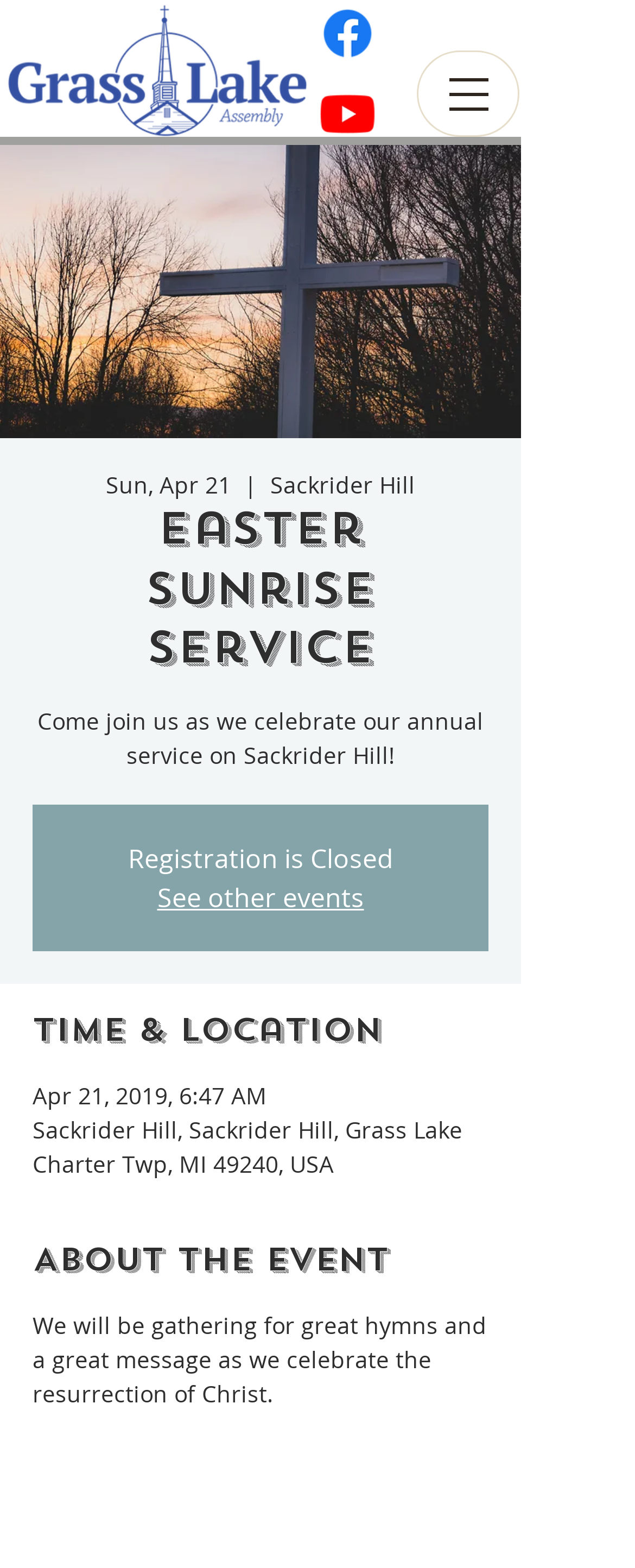Find the main header of the webpage and produce its text content.

Easter Sunrise Service